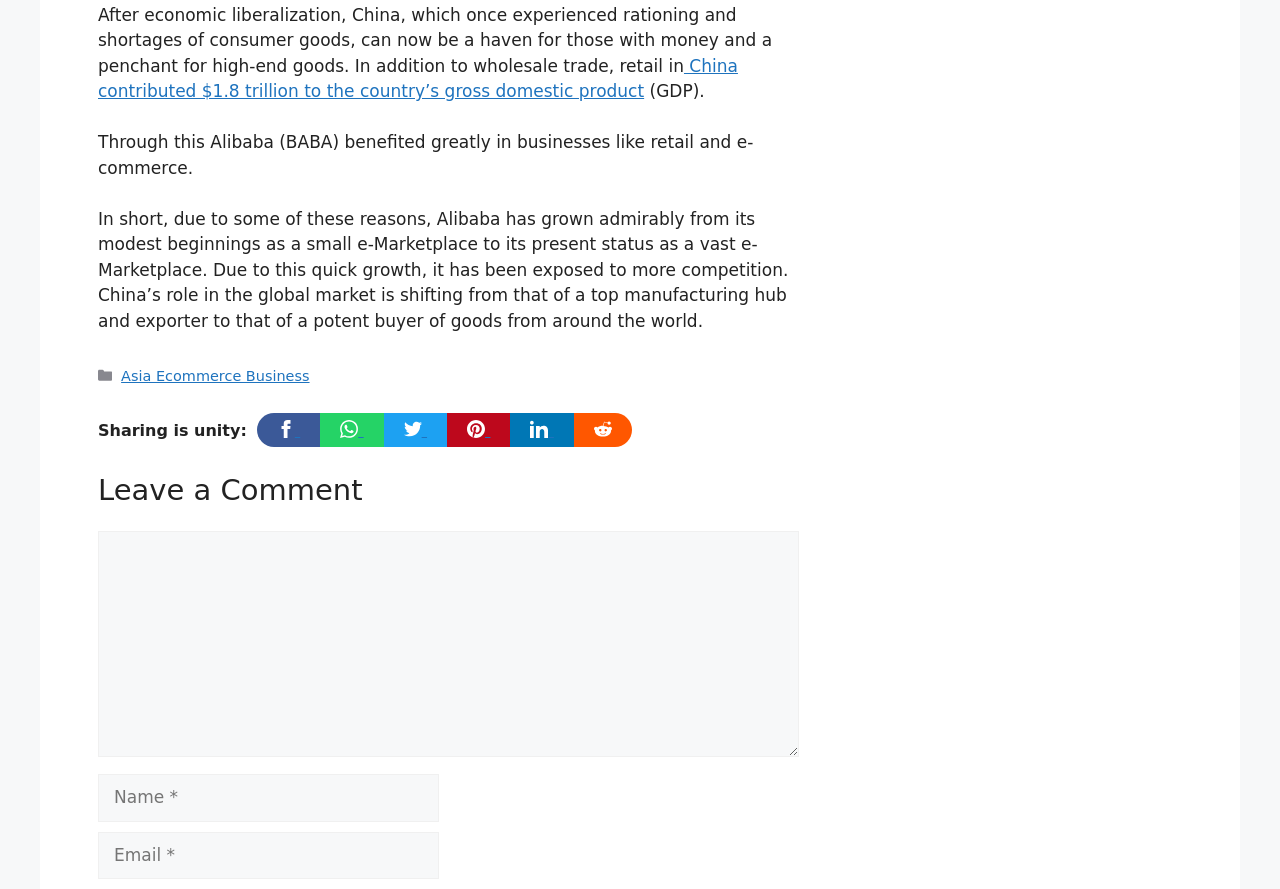What is the purpose of the text box at the bottom of the page?
Provide a detailed and extensive answer to the question.

The purpose of the text box at the bottom of the page is to allow users to leave a comment, as indicated by the heading 'Leave a Comment' above the text box.